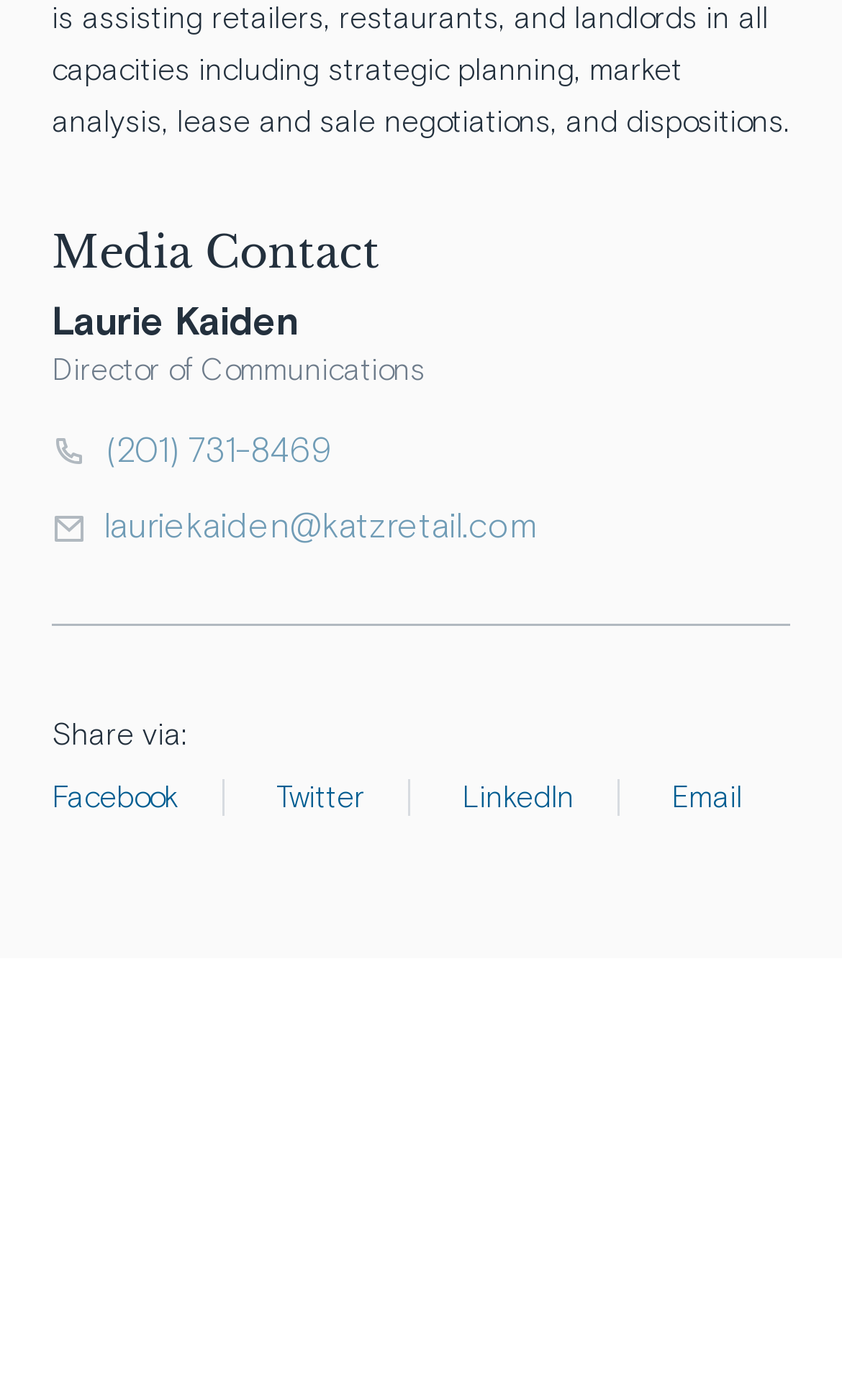Give a short answer using one word or phrase for the question:
How many social media platforms are available for sharing?

4